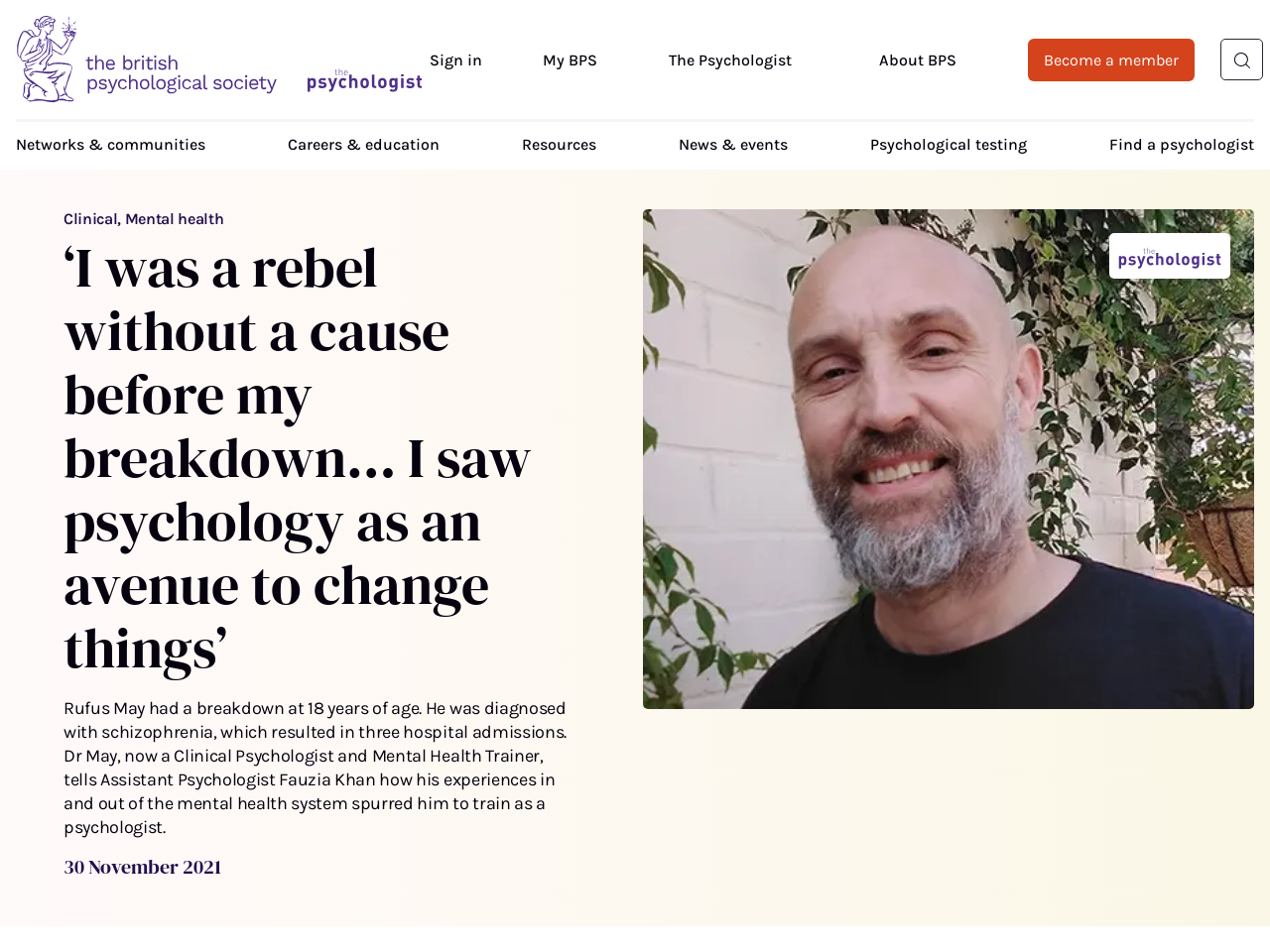Can you find the bounding box coordinates of the area I should click to execute the following instruction: "Search for something"?

None